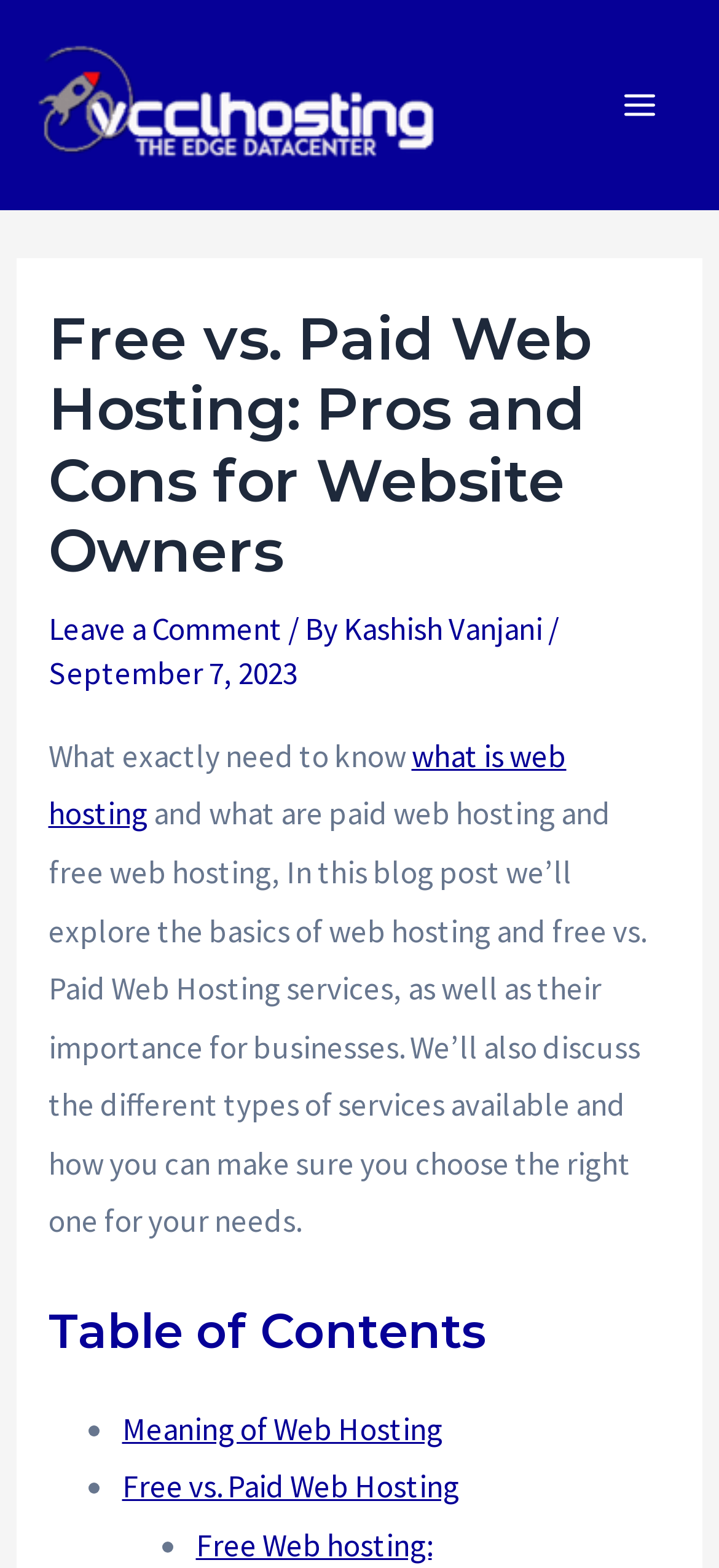How many types of web hosting services are mentioned?
Carefully examine the image and provide a detailed answer to the question.

The webpage mentions two types of web hosting services: free web hosting and paid web hosting. These two types are compared and contrasted in the blog post.